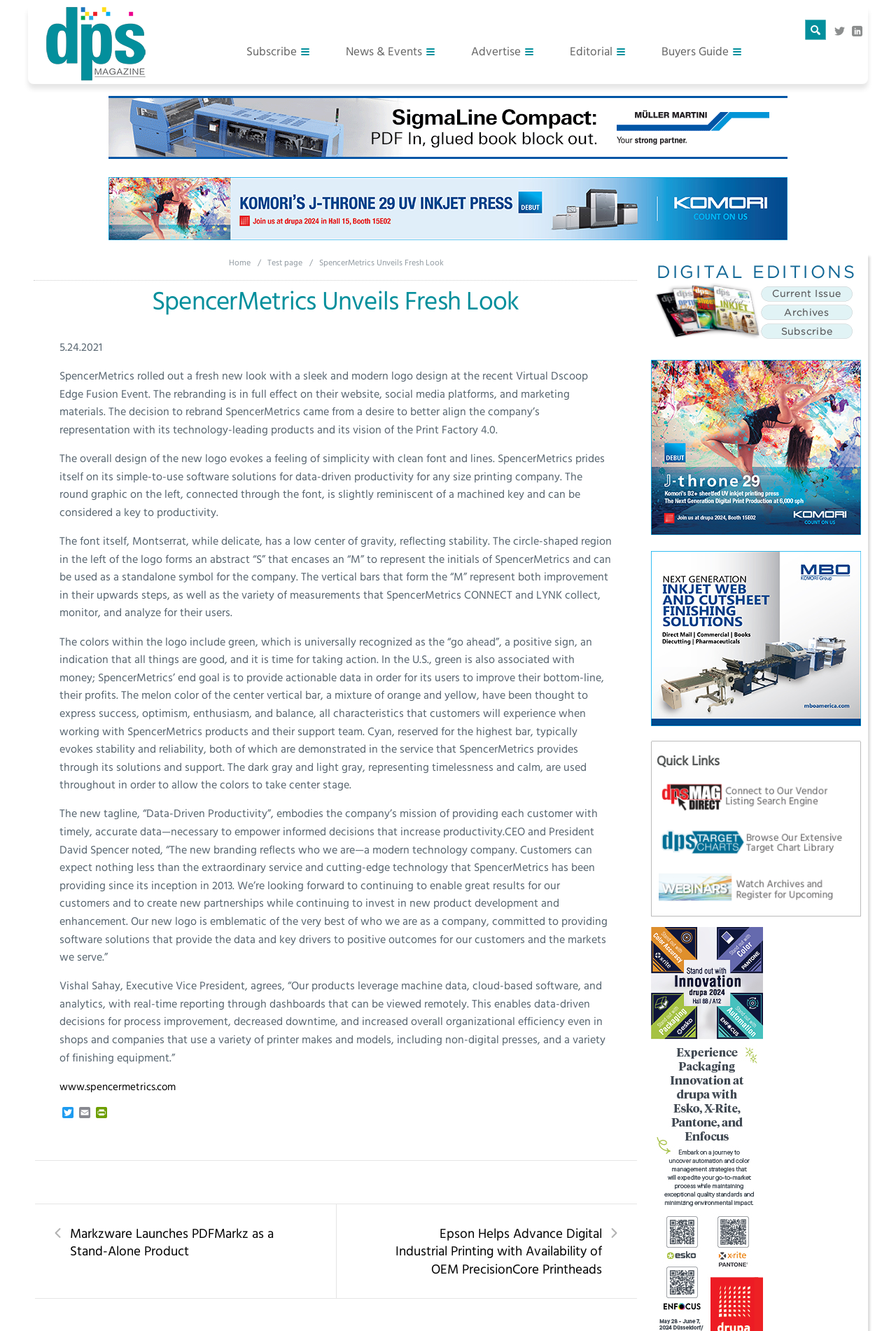Provide a thorough and detailed response to the question by examining the image: 
What is the name of the CEO and President of SpencerMetrics?

According to the webpage, the CEO and President of SpencerMetrics is David Spencer, who noted that the new branding reflects who they are—a modern technology company.